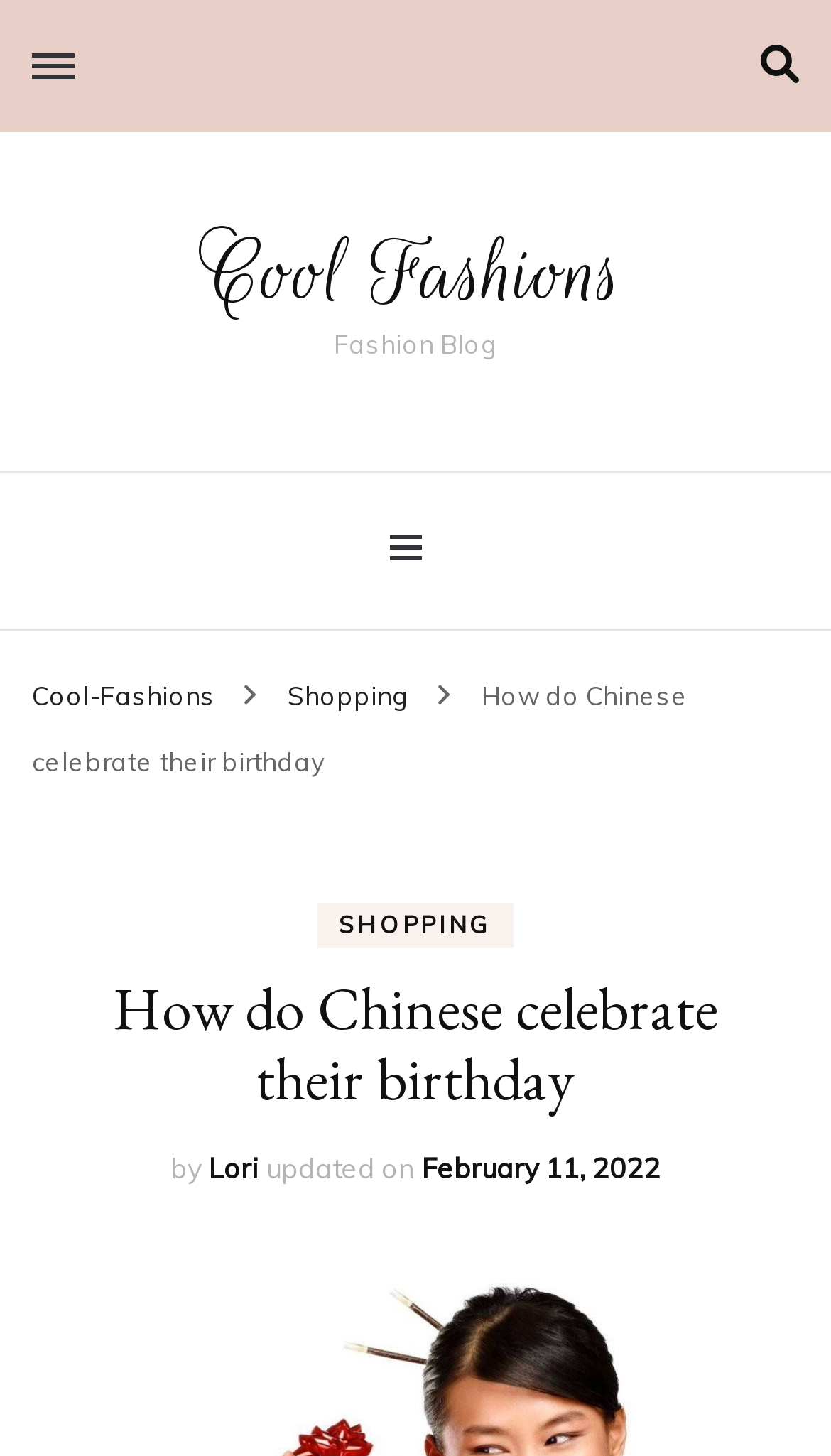Pinpoint the bounding box coordinates of the clickable area needed to execute the instruction: "Check the author's profile". The coordinates should be specified as four float numbers between 0 and 1, i.e., [left, top, right, bottom].

[0.251, 0.79, 0.31, 0.814]